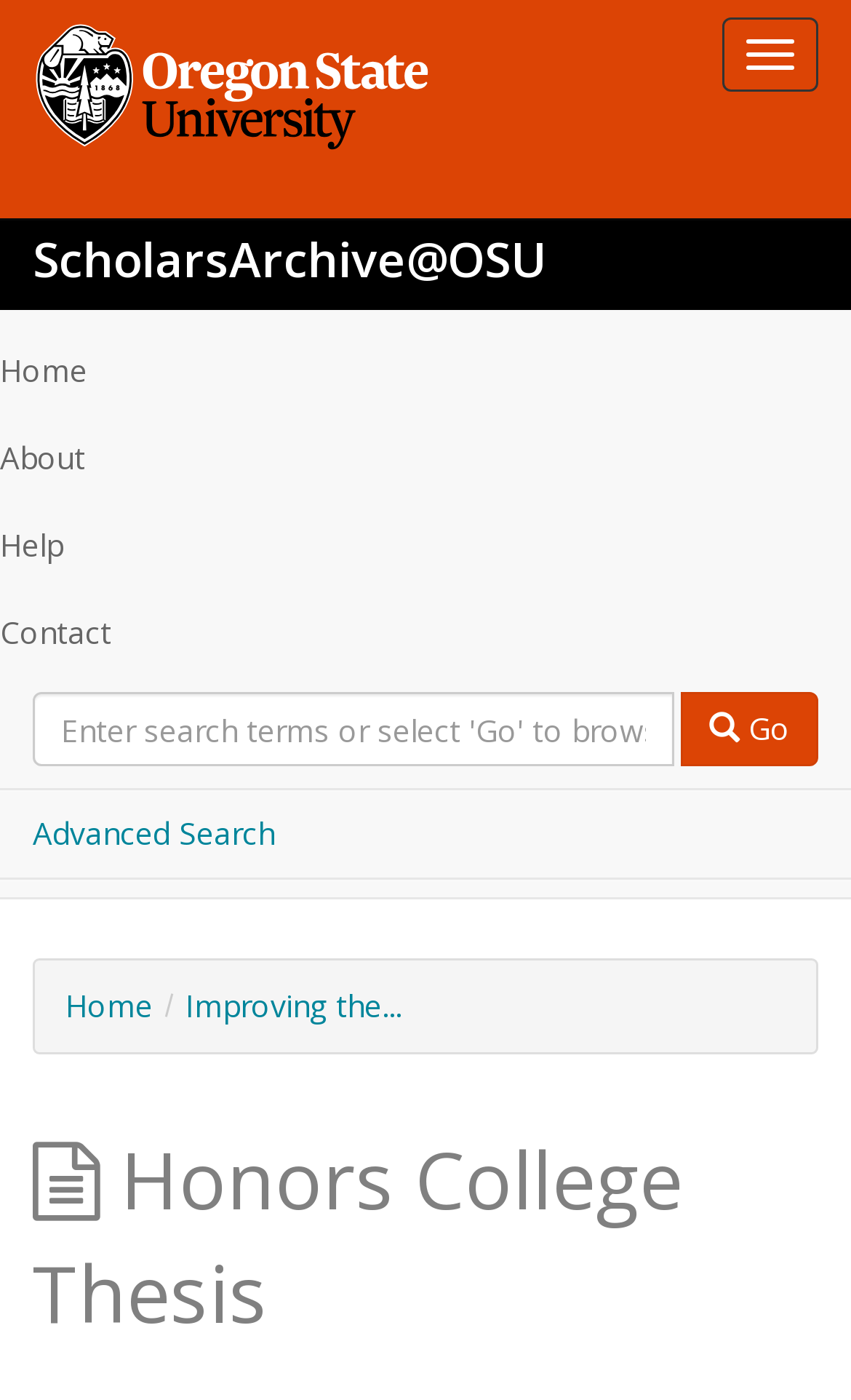Generate a thorough description of the webpage.

The webpage appears to be a thesis publication page on the ScholarsArchive@OSU website. At the top left corner, there is an Oregon State University logo, accompanied by a link to the university's website. Next to the logo, there is a heading that reads "ScholarsArchive@OSU", which is also a link.

On the top right corner, there is a navigation menu with a toggle button labeled "Toggle navigation". Below the navigation menu, there is a search bar that allows users to search the ScholarsArchive@OSU database. The search bar consists of a text box and a "Go" button.

The main content of the page is divided into two sections. The top section has a heading that reads "Honors College Thesis", and the bottom section has a link labeled "Improving the Photostability and Recovery of Organic Semiconductors", which is likely the title of the thesis. There are also links to "Advanced Search" and "Home" on the page.

Overall, the webpage has a simple and organized layout, with clear headings and concise text. The elements are well-positioned, making it easy to navigate and find the desired information.